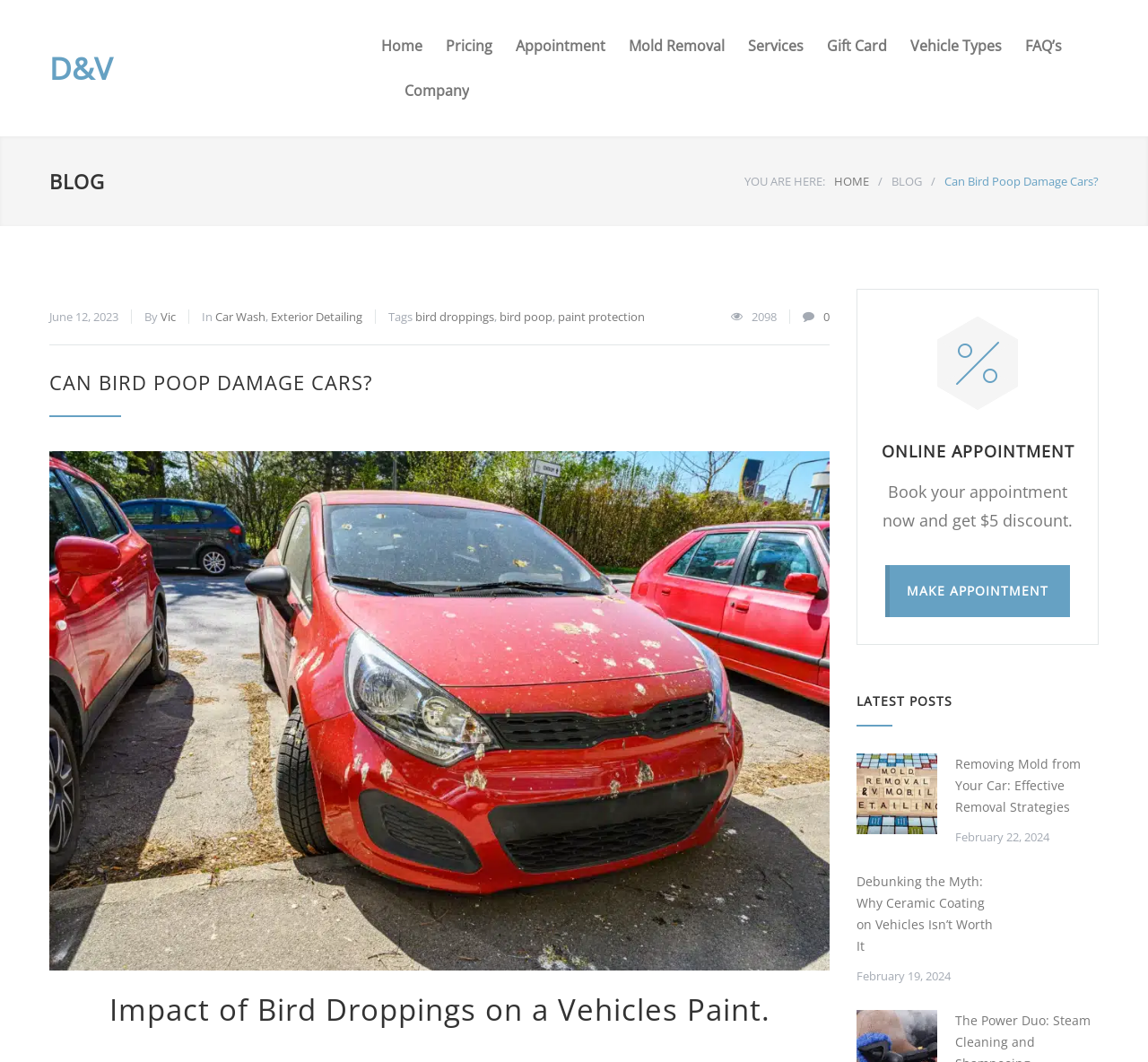What is the discount for booking an appointment?
Please give a detailed and thorough answer to the question, covering all relevant points.

The discount for booking an appointment can be found in the static text element with the text 'Book your appointment now and get $5 discount.' which is located near the 'MAKE APPOINTMENT' button.